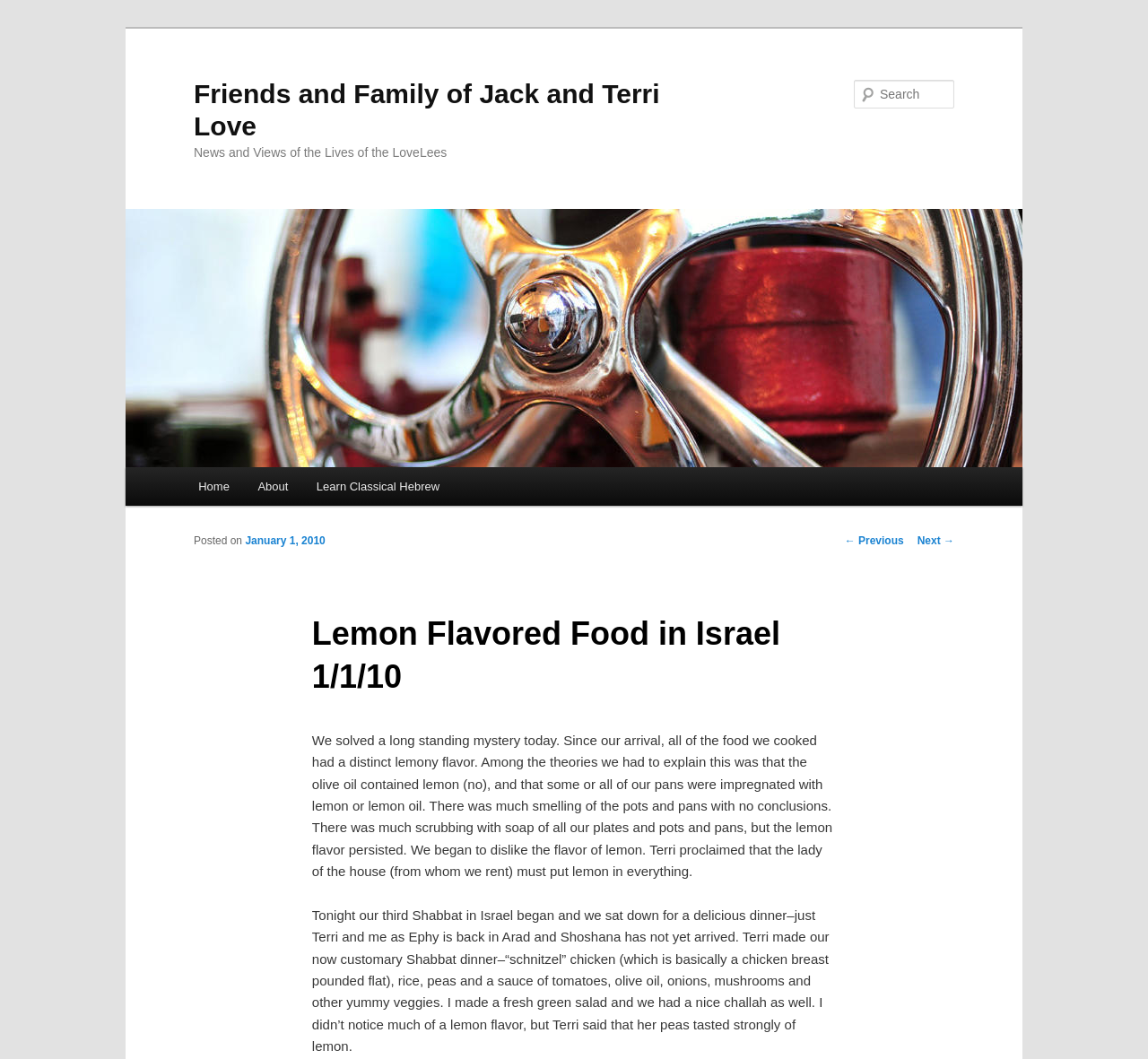Extract the bounding box of the UI element described as: "About".

[0.212, 0.441, 0.263, 0.478]